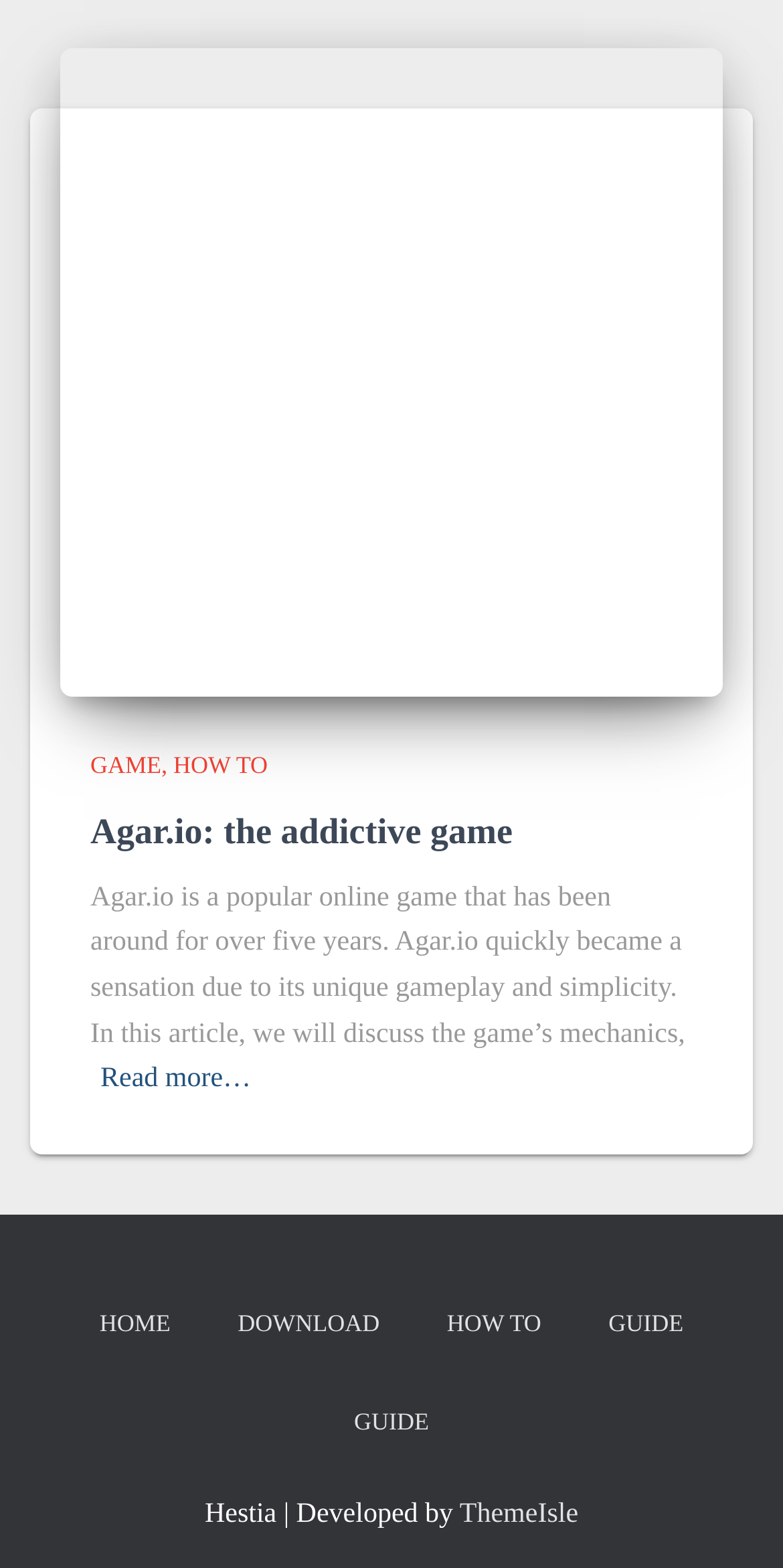Please determine the bounding box coordinates of the element to click on in order to accomplish the following task: "View Careers page". Ensure the coordinates are four float numbers ranging from 0 to 1, i.e., [left, top, right, bottom].

None